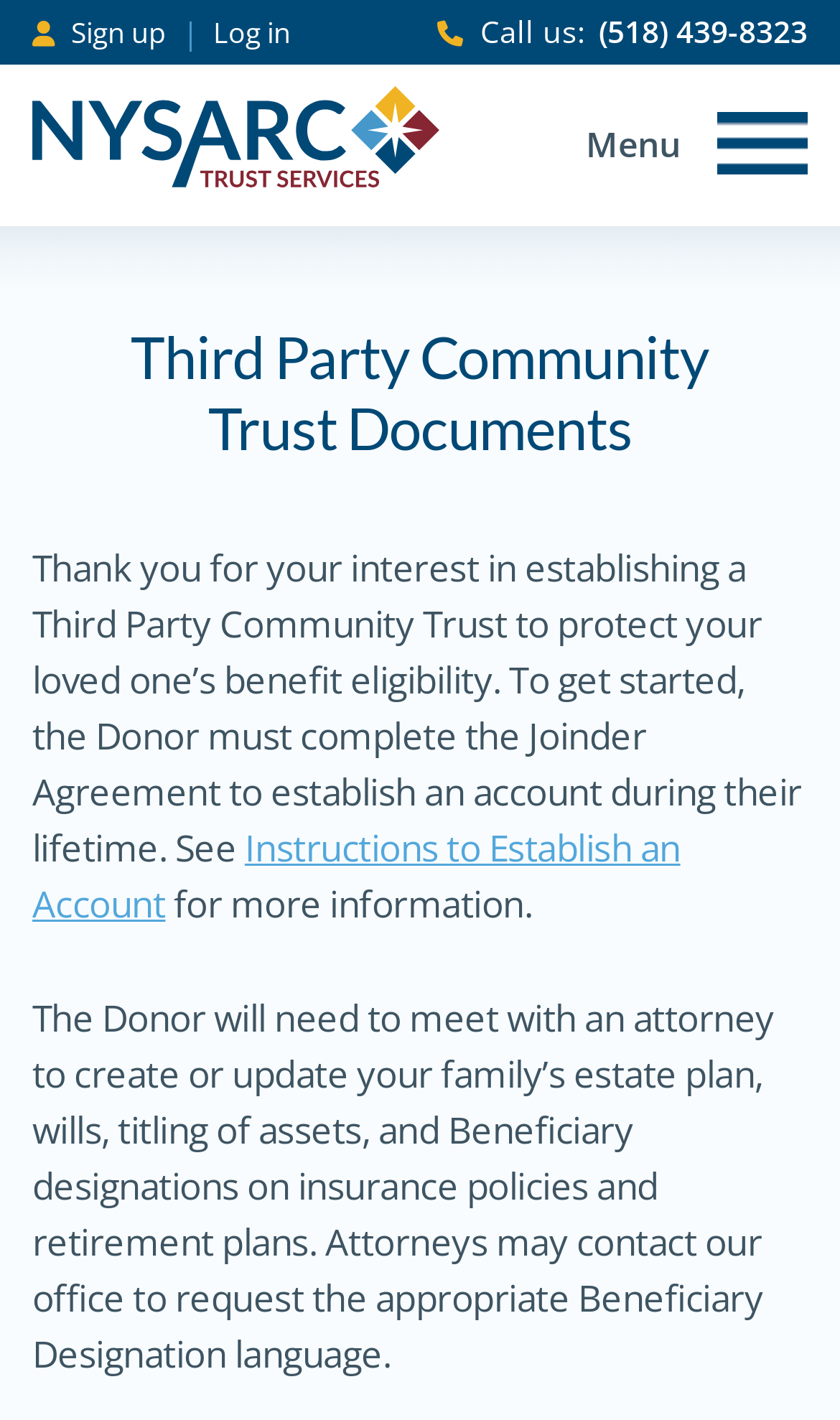Please respond in a single word or phrase: 
What document is required to establish an account?

Joinder Agreement